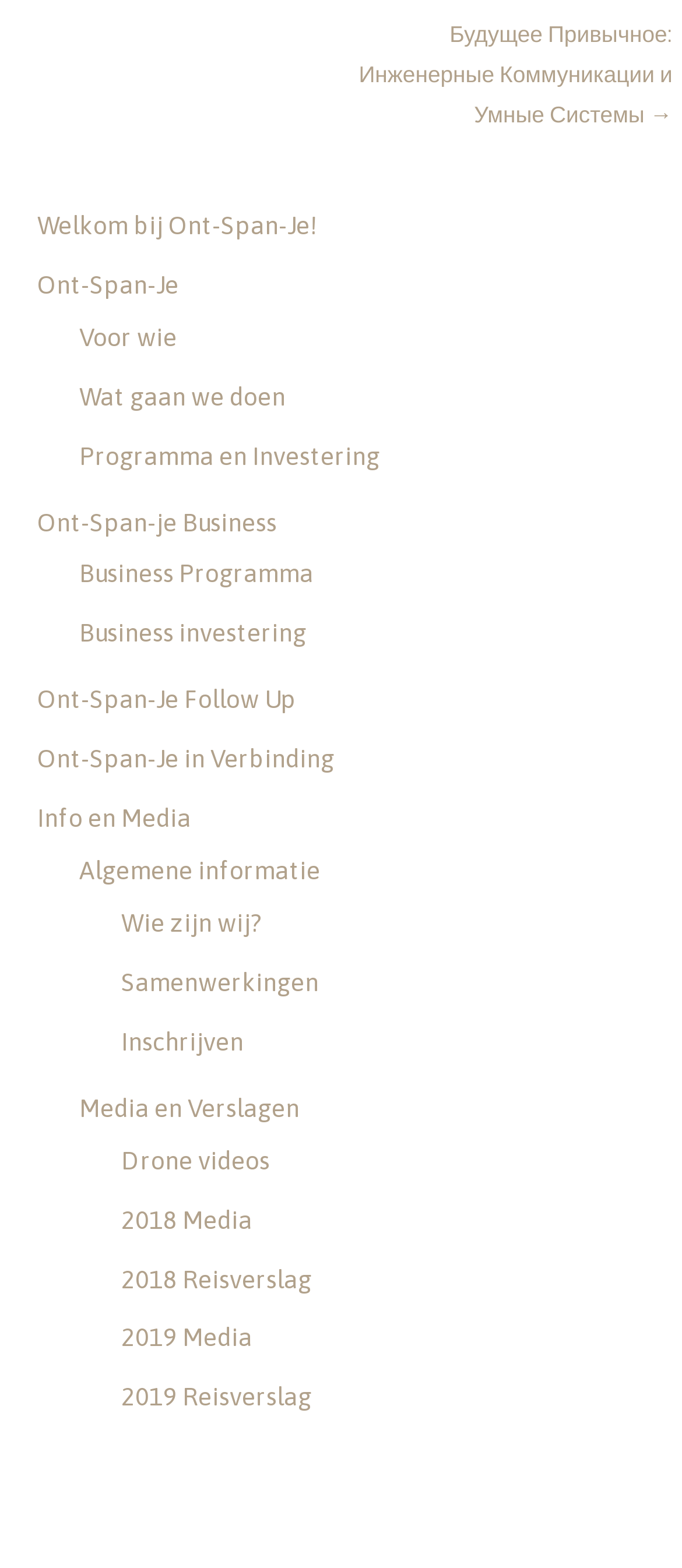Pinpoint the bounding box coordinates of the element you need to click to execute the following instruction: "View Business Programma". The bounding box should be represented by four float numbers between 0 and 1, in the format [left, top, right, bottom].

[0.116, 0.357, 0.46, 0.375]